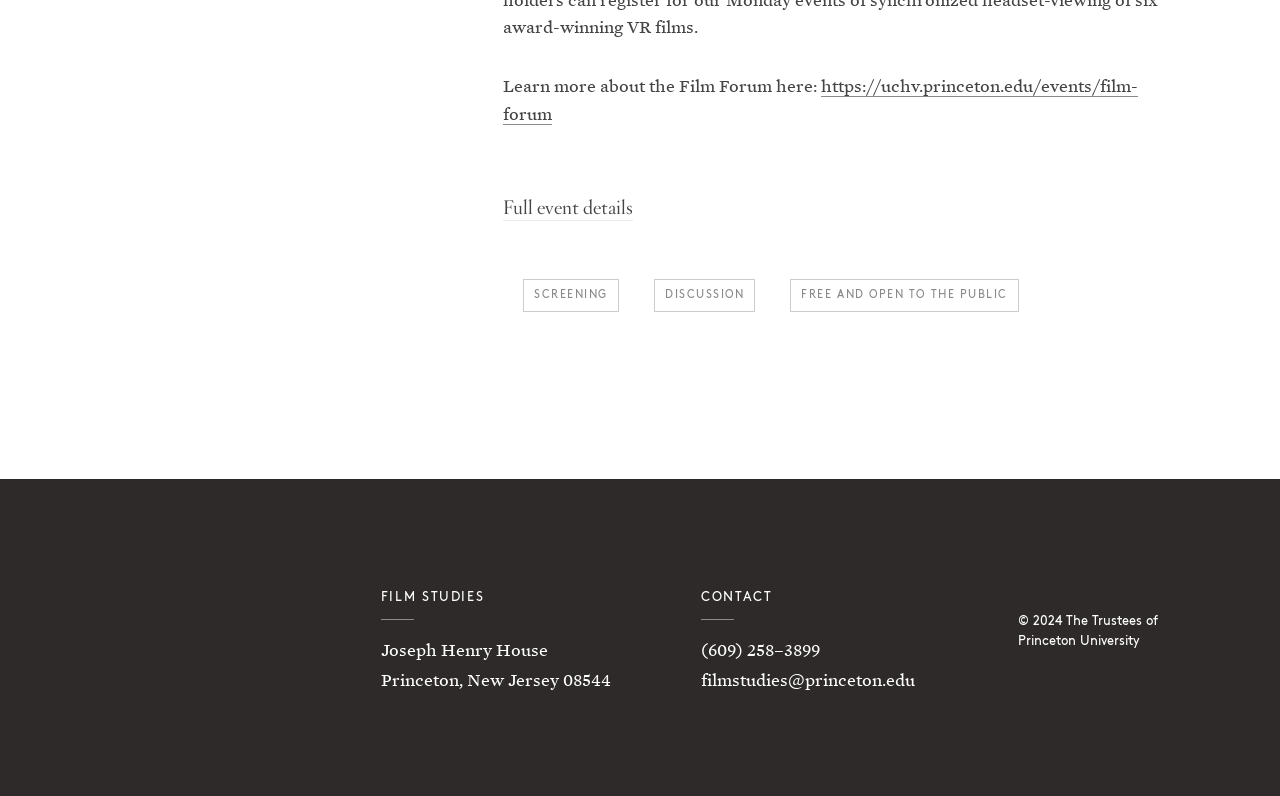What is the location of the event?
Please give a detailed and thorough answer to the question, covering all relevant points.

The webpage provides the address 'Joseph Henry House, Princeton, New Jersey 08544' which indicates that the event is taking place at this location.